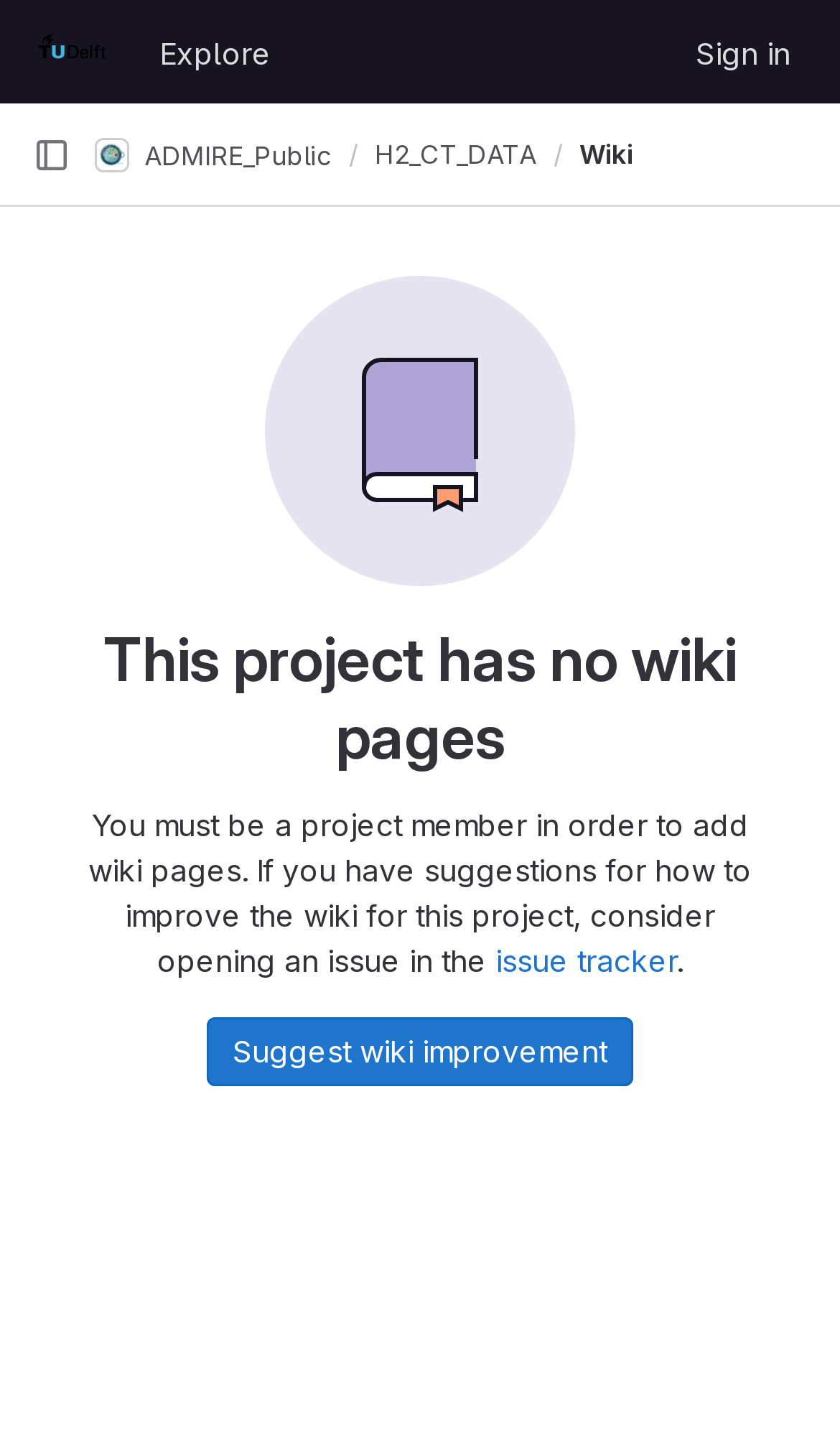Point out the bounding box coordinates of the section to click in order to follow this instruction: "Check related posts".

None